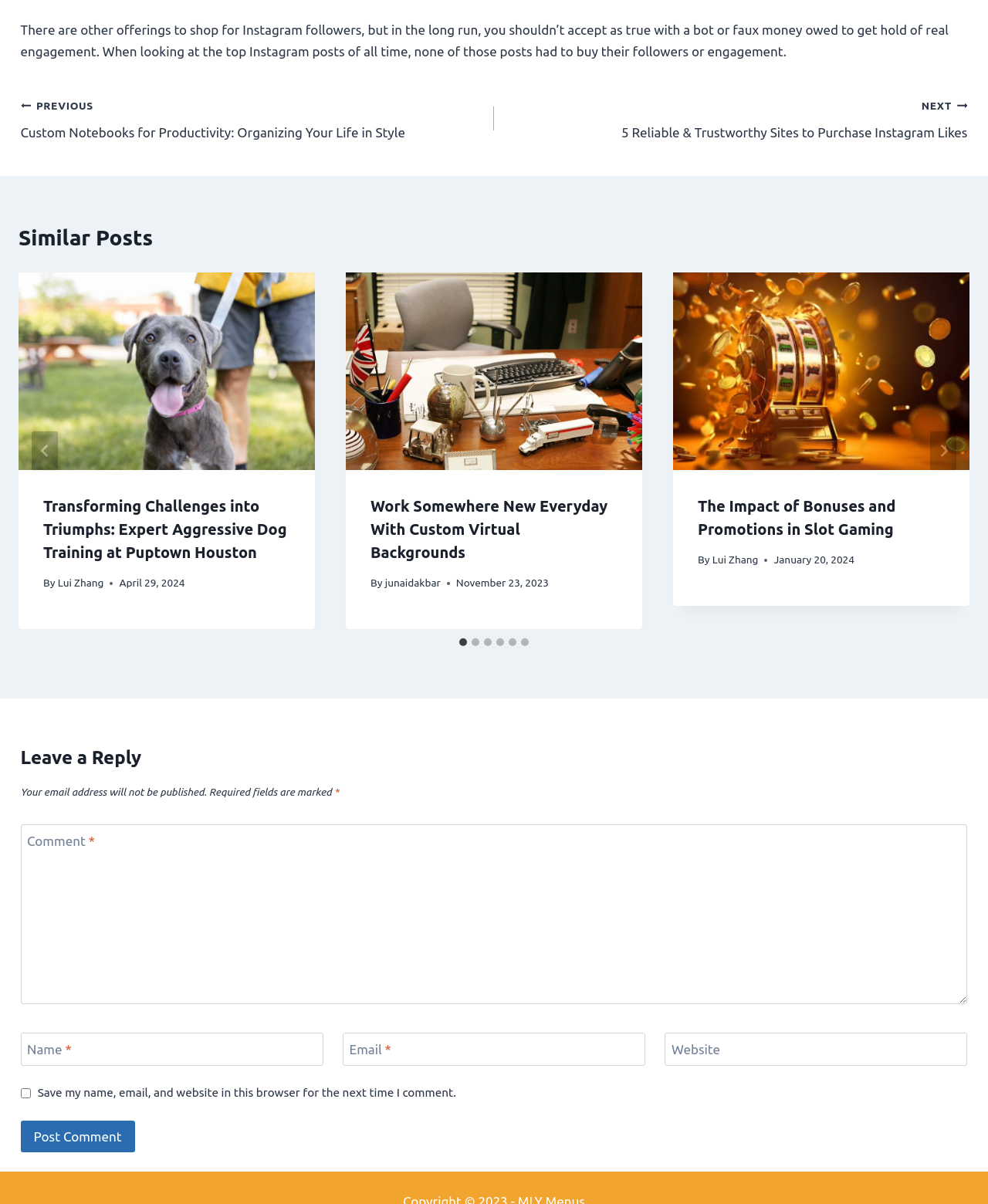Please identify the coordinates of the bounding box for the clickable region that will accomplish this instruction: "Click the 'Go to last slide' button".

[0.032, 0.358, 0.059, 0.391]